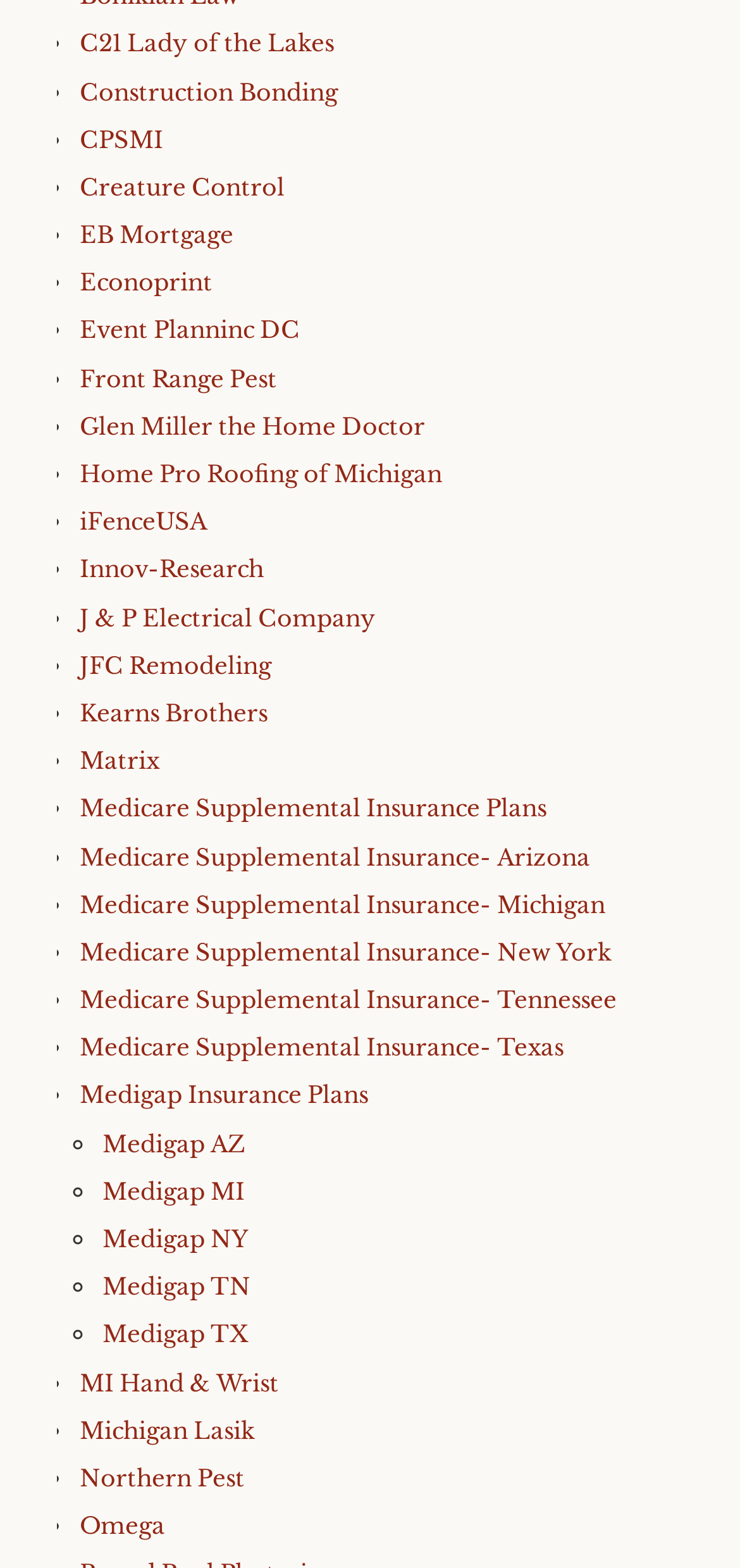How many links are on the webpage?
Using the image, provide a detailed and thorough answer to the question.

By counting the number of links on the webpage, I found that there are 30 links in total, each with a list marker '•' or '◦' preceding it.